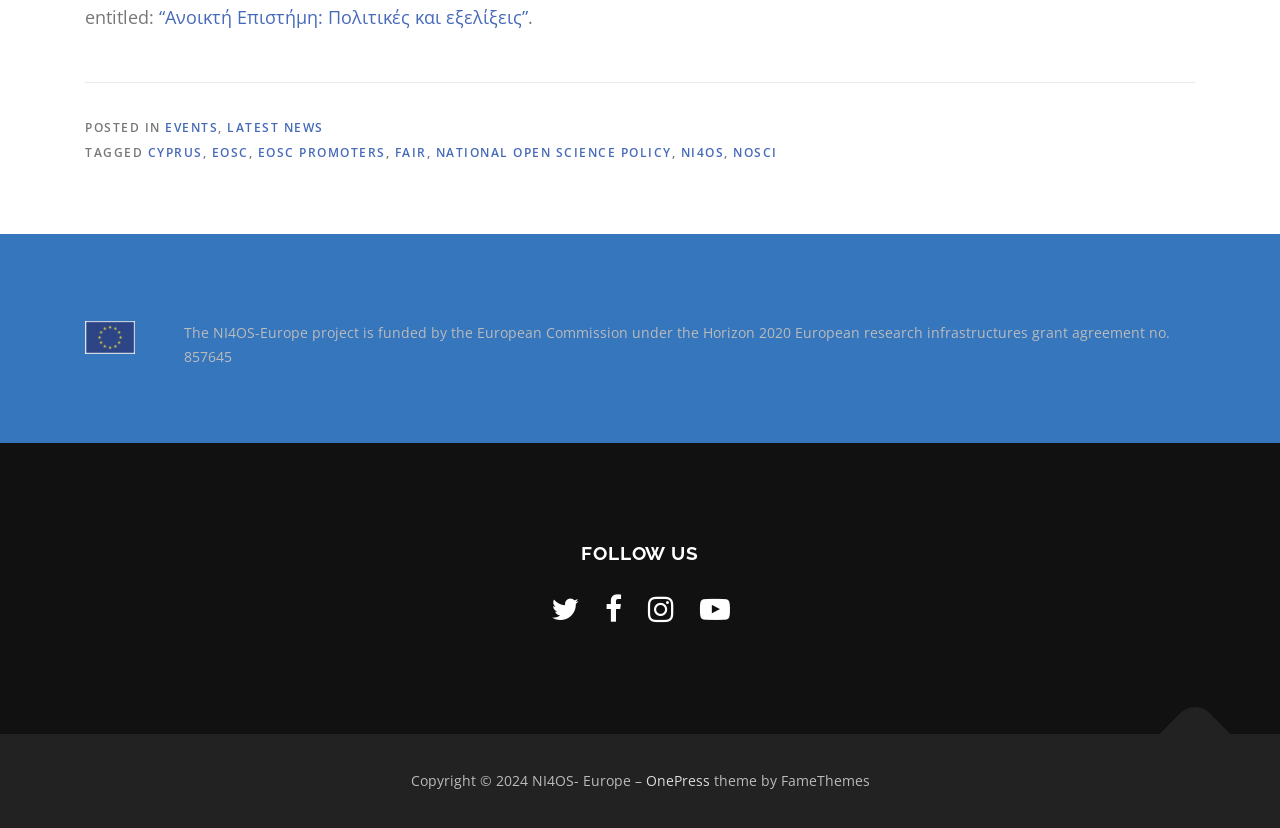Locate the UI element described as follows: "National Open Science Policy". Return the bounding box coordinates as four float numbers between 0 and 1 in the order [left, top, right, bottom].

[0.34, 0.174, 0.525, 0.195]